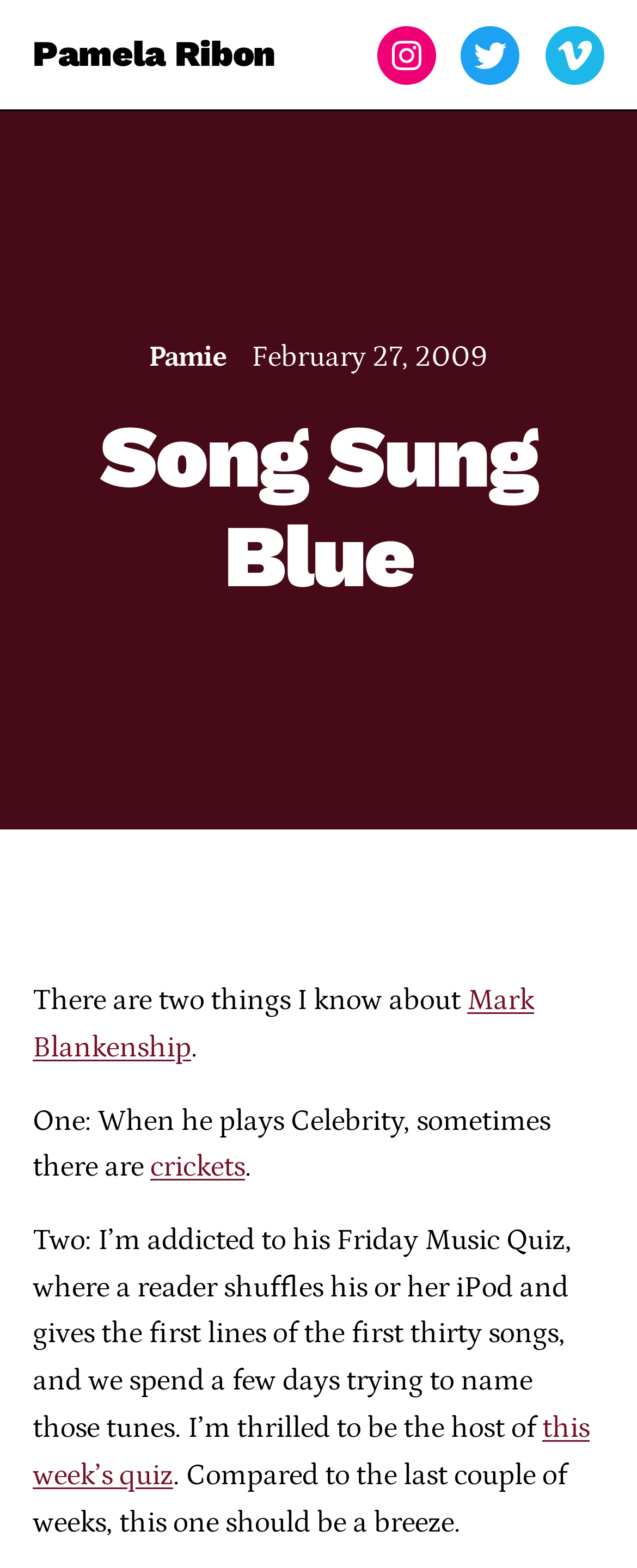Pinpoint the bounding box coordinates of the clickable area necessary to execute the following instruction: "follow Pamela Ribon on Twitter". The coordinates should be given as four float numbers between 0 and 1, namely [left, top, right, bottom].

[0.724, 0.016, 0.816, 0.054]